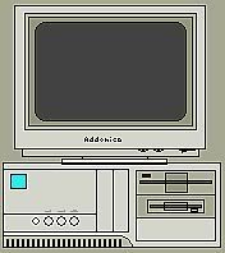What activities did users rely on this computer for?
Use the information from the image to give a detailed answer to the question.

The caption states that this setup represents a pivotal moment in personal computing history, particularly for users in the late 20th century, who relied on such machines for tasks ranging from word processing to early internet browsing, indicating the activities that users relied on this computer for.